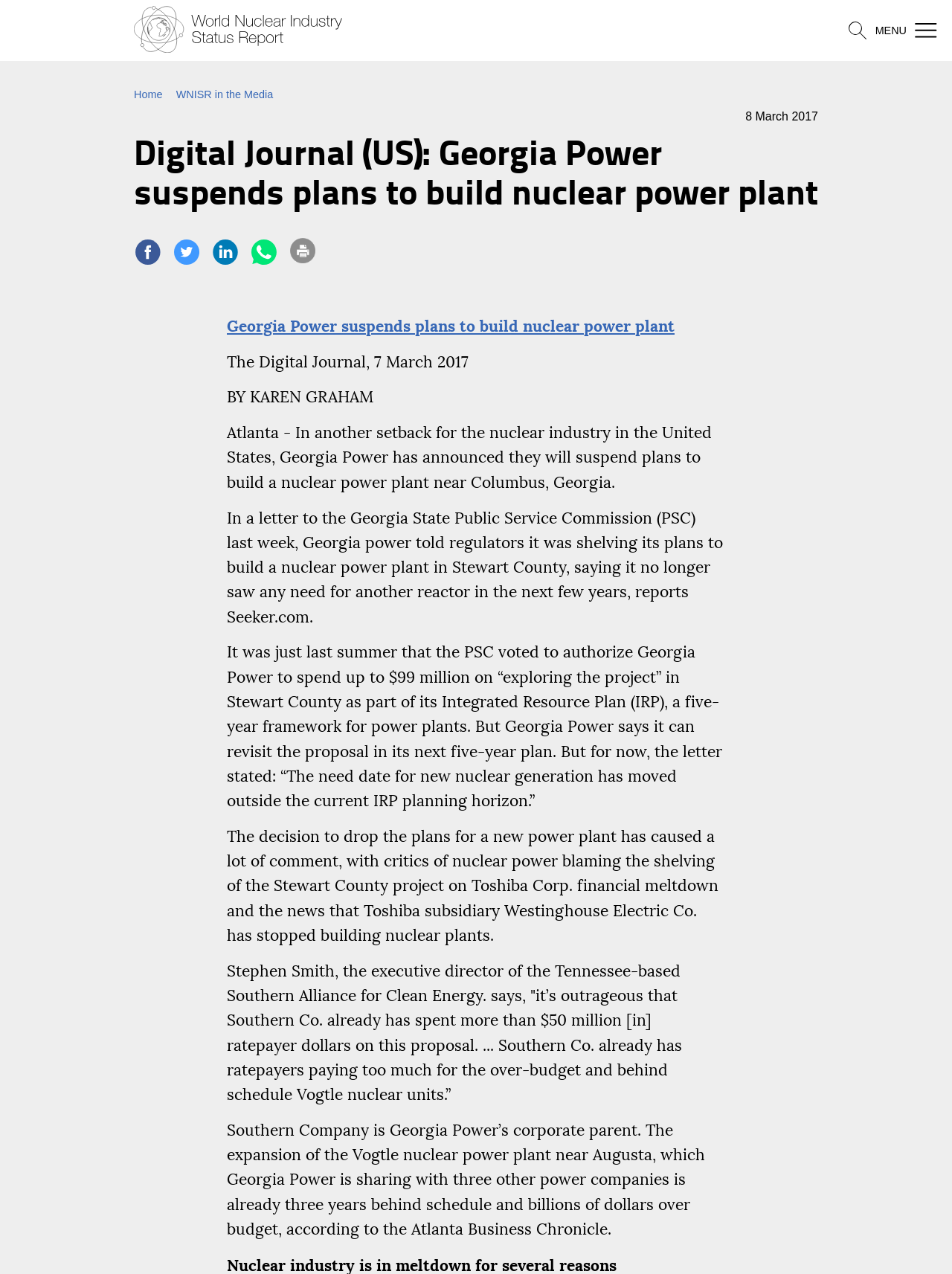Find and specify the bounding box coordinates that correspond to the clickable region for the instruction: "Click the MENU button".

[0.919, 0.019, 0.952, 0.029]